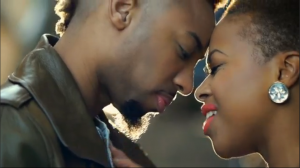What color is the woman's lipstick?
Carefully analyze the image and provide a detailed answer to the question.

The caption describes the woman as radiating warmth and affection through her bright red lipstick, indicating that the lipstick is a distinctive feature of her appearance.